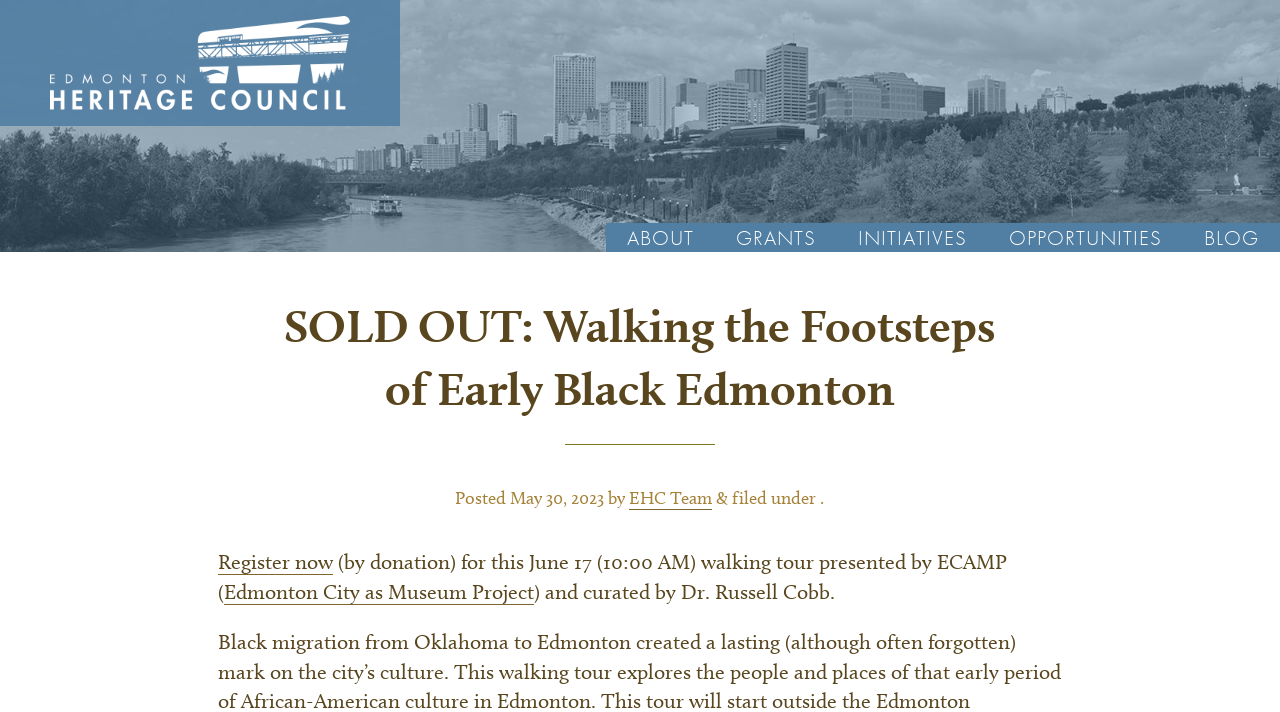Who curated the walking tour?
From the details in the image, answer the question comprehensively.

The curator of the walking tour can be found in the paragraph describing the event, where it says 'and curated by Dr. Russell Cobb'.